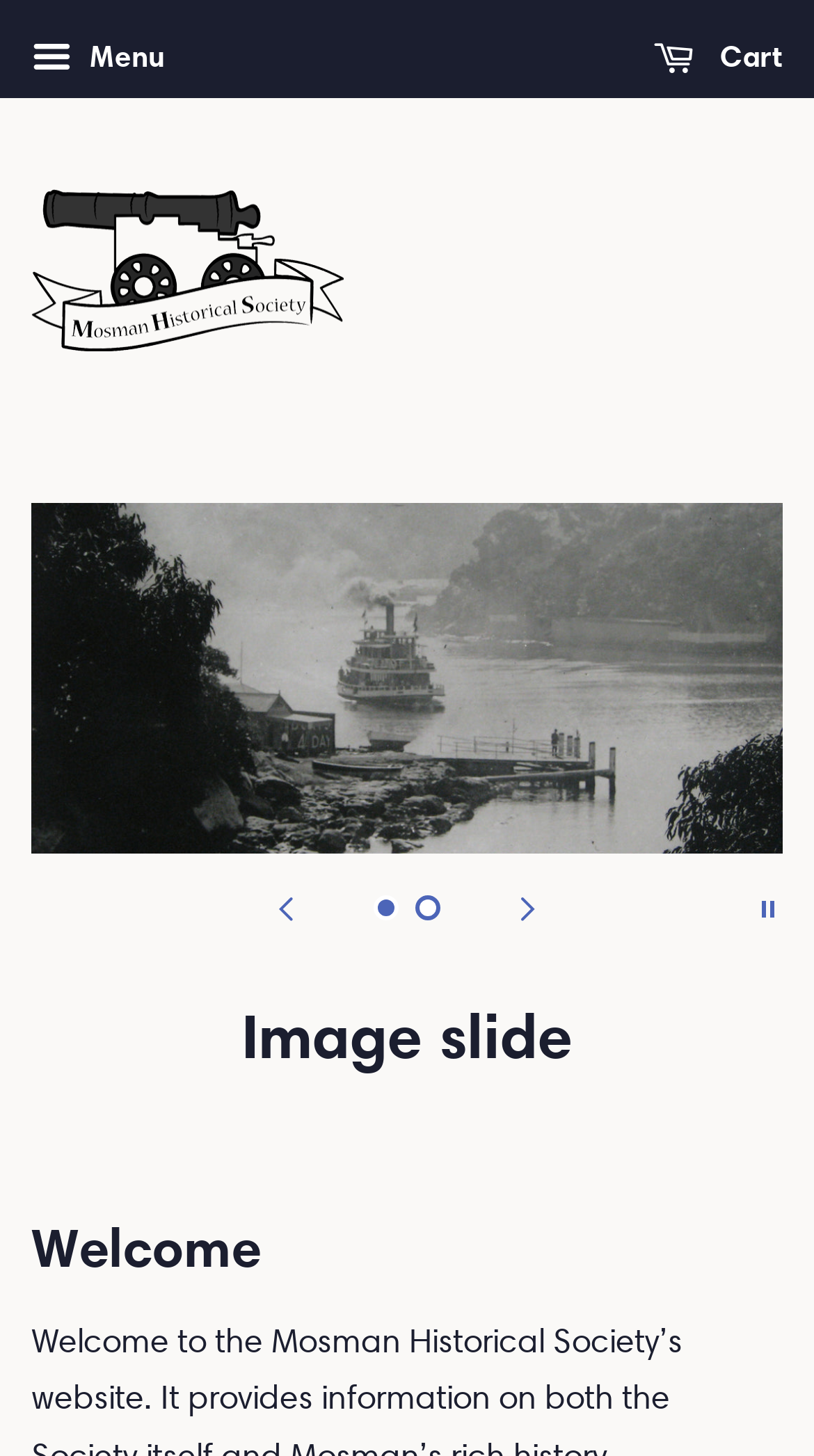Specify the bounding box coordinates of the region I need to click to perform the following instruction: "Open the menu". The coordinates must be four float numbers in the range of 0 to 1, i.e., [left, top, right, bottom].

[0.038, 0.017, 0.203, 0.065]